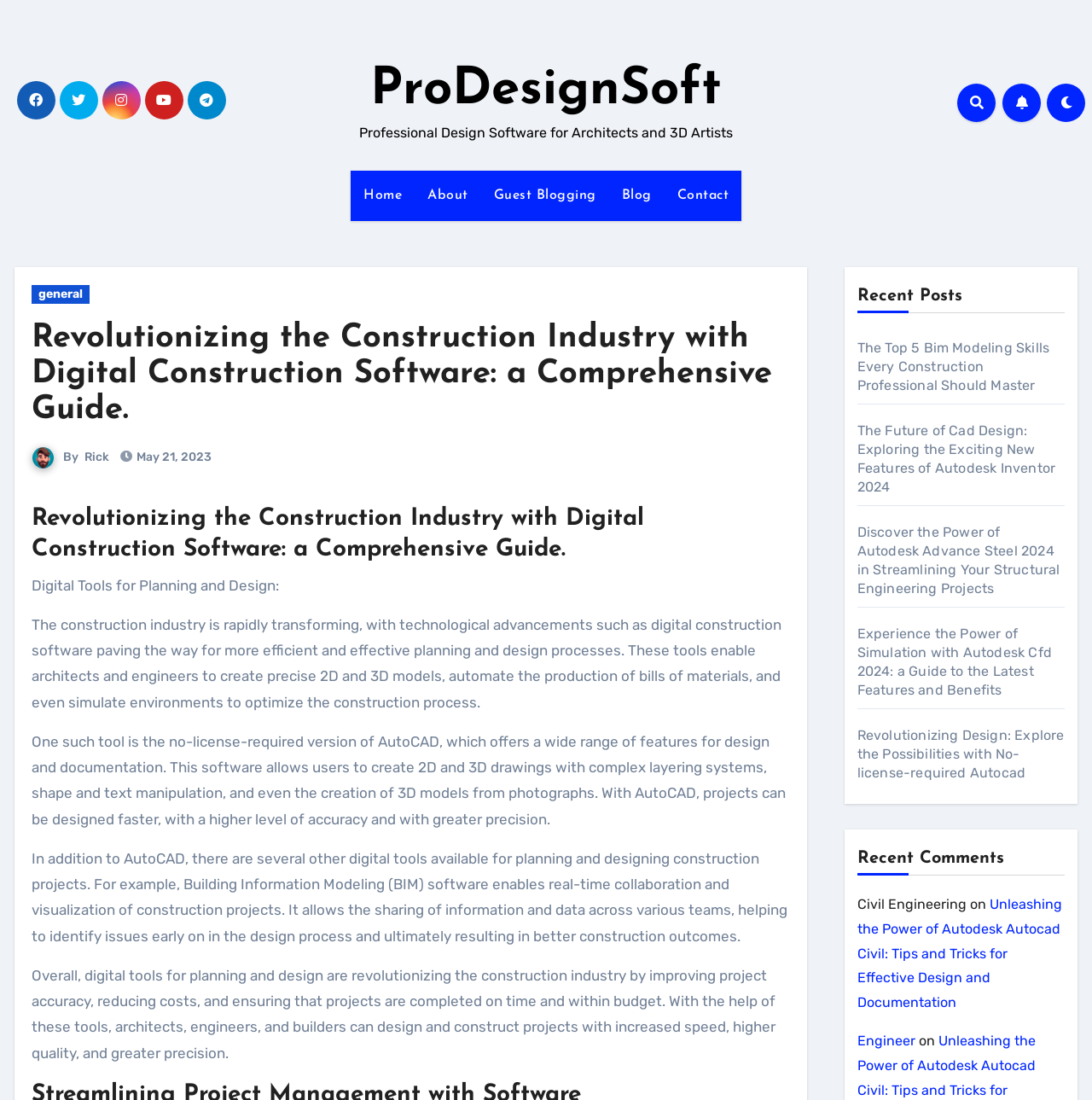Pinpoint the bounding box coordinates of the element that must be clicked to accomplish the following instruction: "Explore the Recent Posts section". The coordinates should be in the format of four float numbers between 0 and 1, i.e., [left, top, right, bottom].

[0.785, 0.254, 0.975, 0.285]